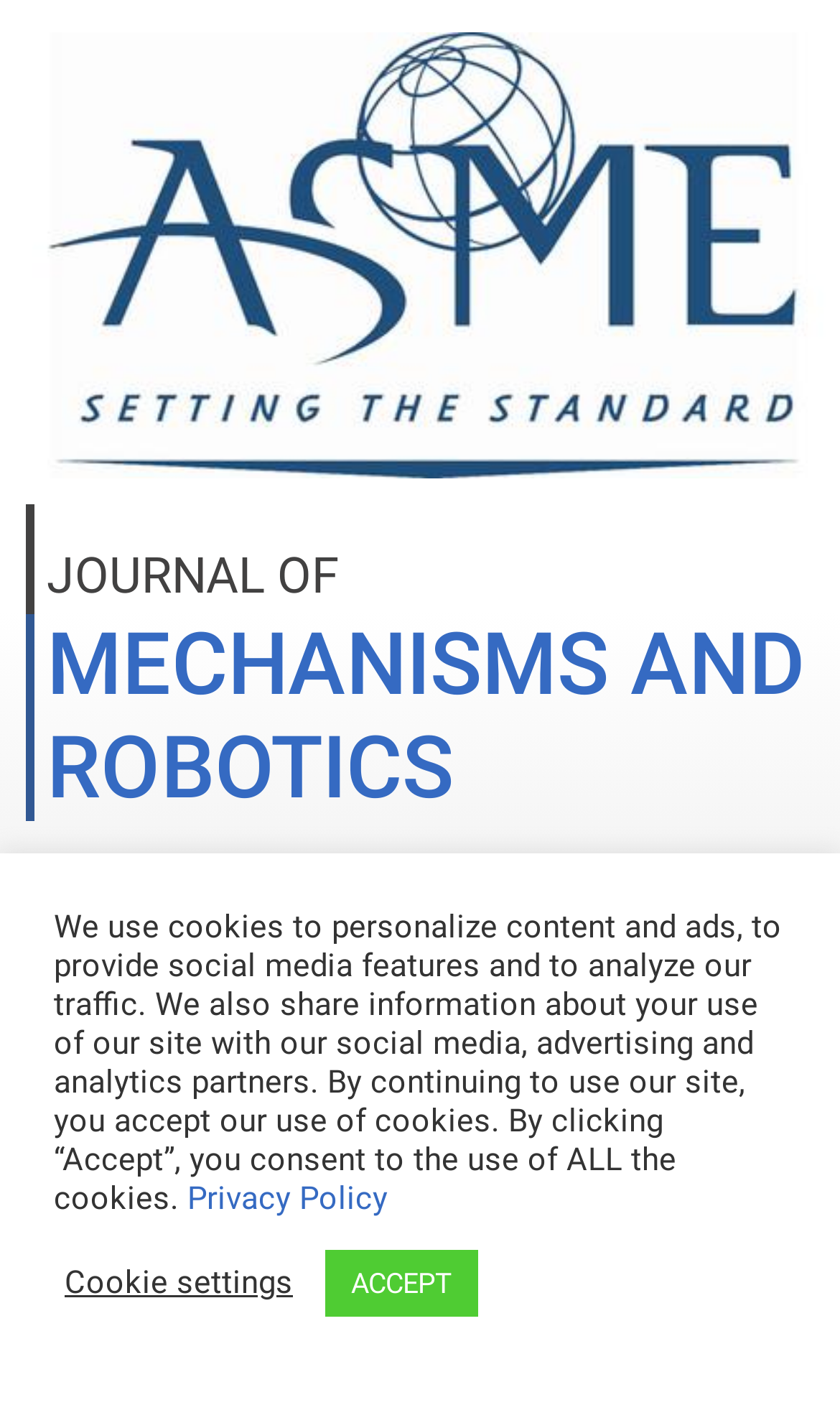What is the name of the journal?
Based on the visual information, provide a detailed and comprehensive answer.

I found the answer by looking at the text 'ASME Journal of Mechanisms and Robotics' which is located at the top of the webpage, and it is also the text of an image and a link.